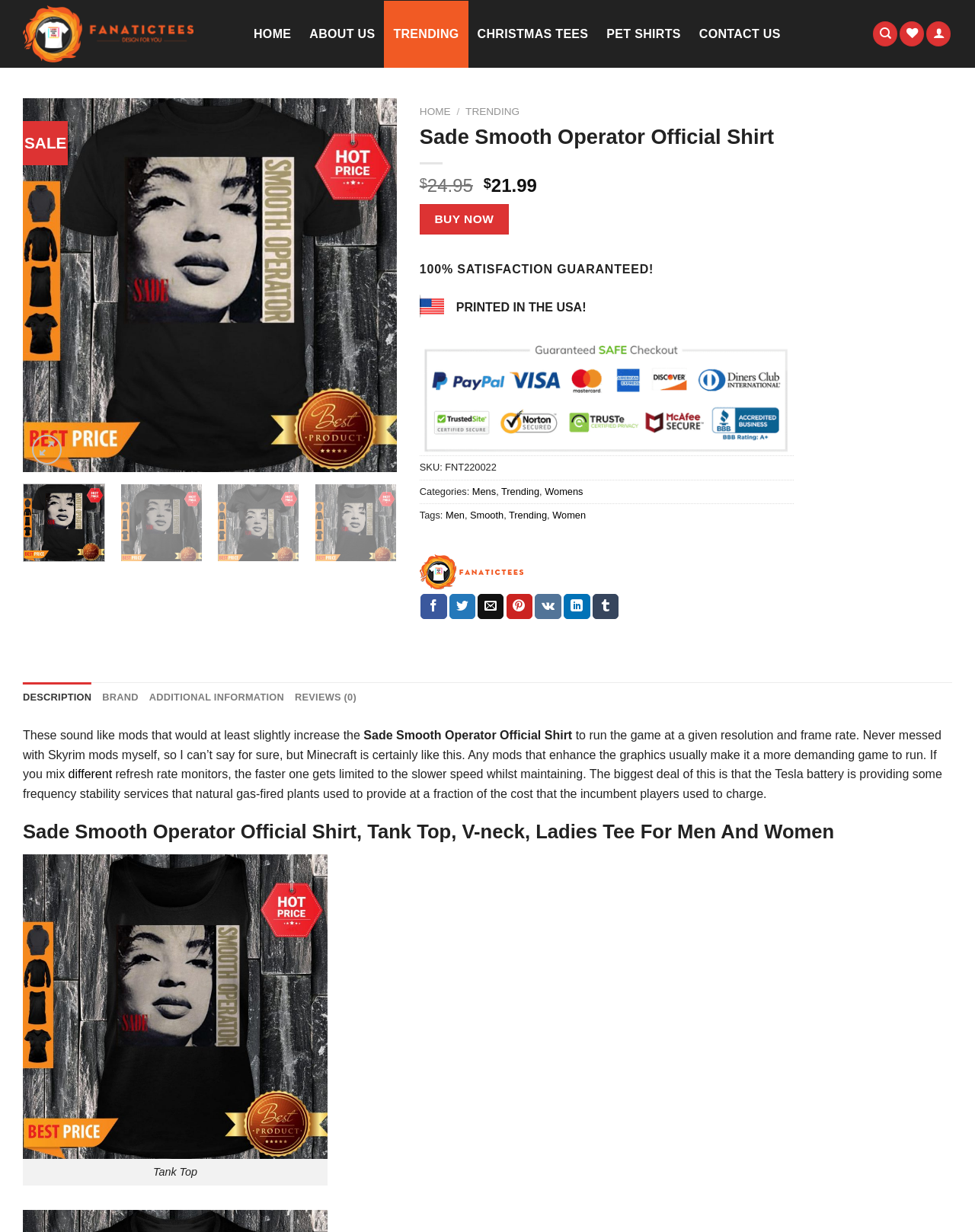Using the provided description alt="Sade Smooth Operator Official Shirt", find the bounding box coordinates for the UI element. Provide the coordinates in (top-left x, top-left y, bottom-right x, bottom-right y) format, ensuring all values are between 0 and 1.

[0.023, 0.392, 0.108, 0.456]